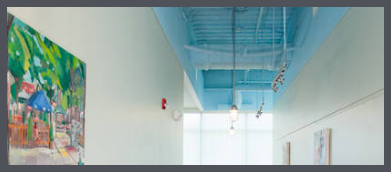What is the tone of the walls?
Please use the image to deliver a detailed and complete answer.

The caption describes the walls as being 'painted in a soft, neutral tone', which implies that the walls have a calming and non-obtrusive color.